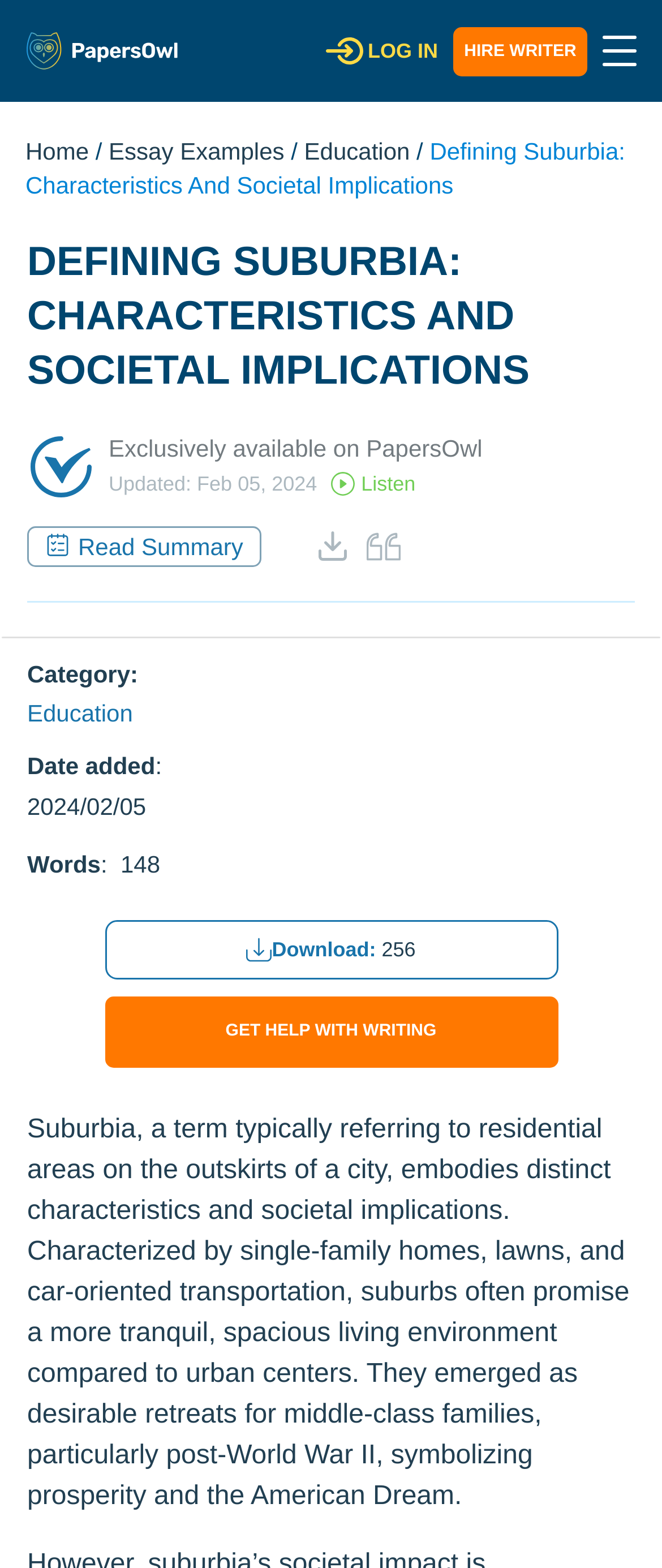Locate the bounding box coordinates of the area where you should click to accomplish the instruction: "Explore the site".

None